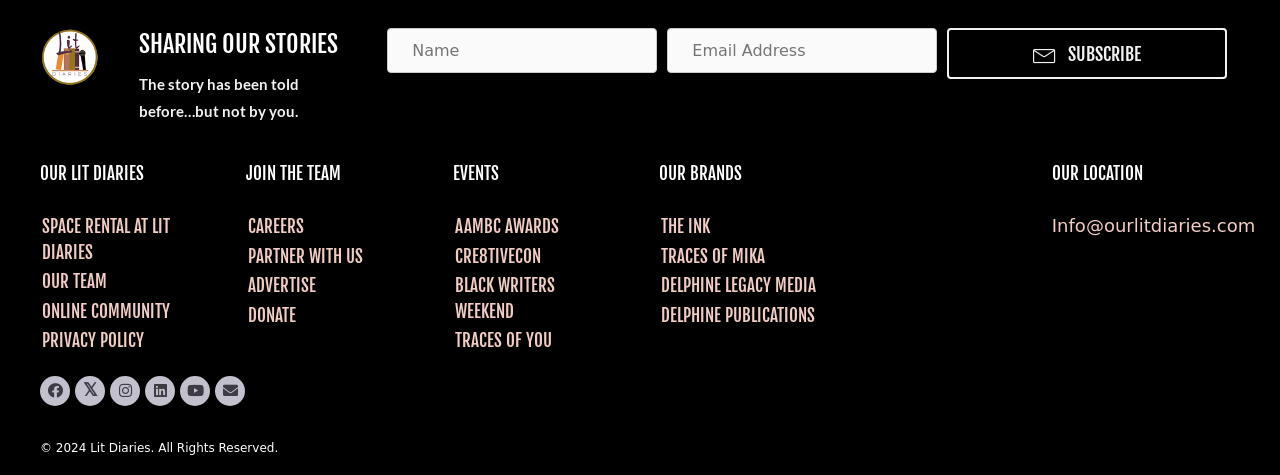Provide a brief response in the form of a single word or phrase:
What is the purpose of the textbox with the label 'Name'?

To input name